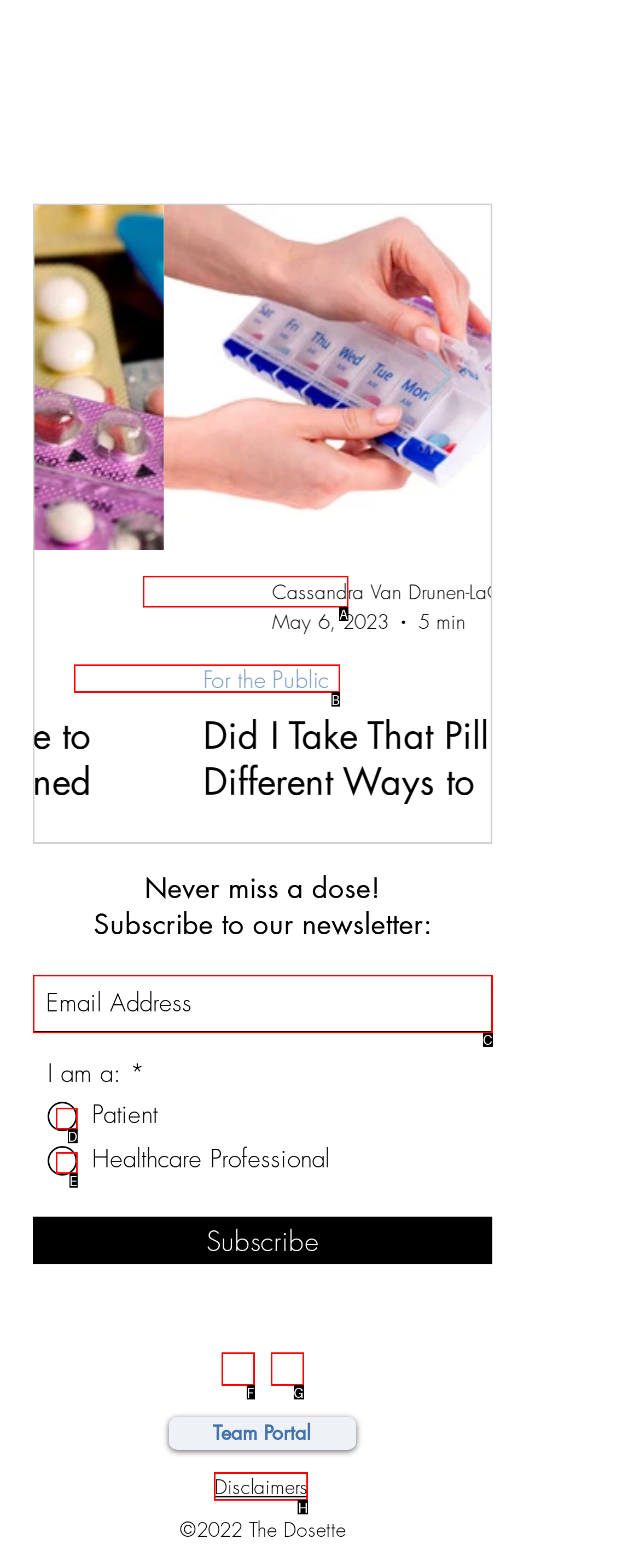Identify the UI element that best fits the description: Make the Most of PostBeyond
Respond with the letter representing the correct option.

None